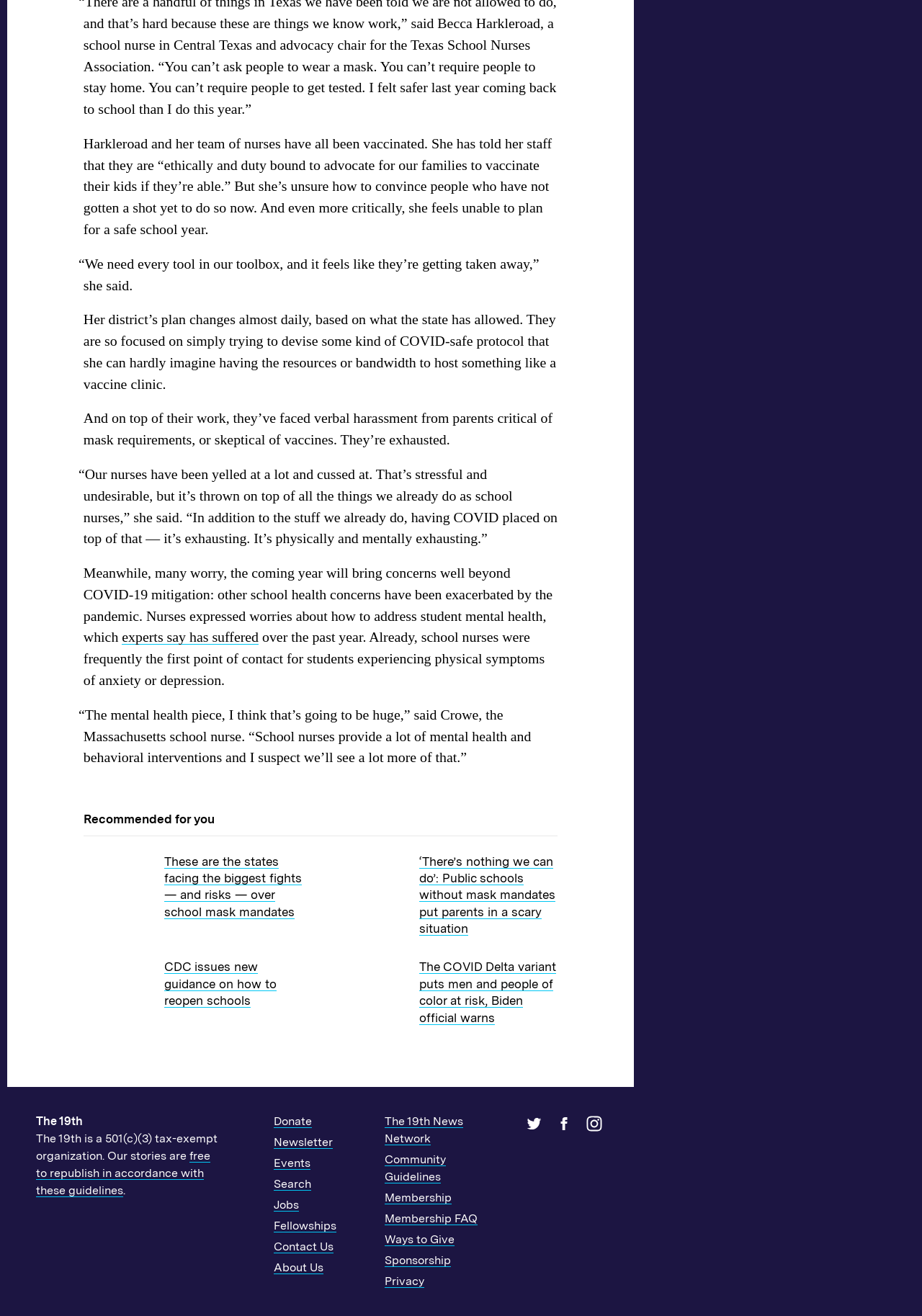Can you determine the bounding box coordinates of the area that needs to be clicked to fulfill the following instruction: "Search for something"?

None